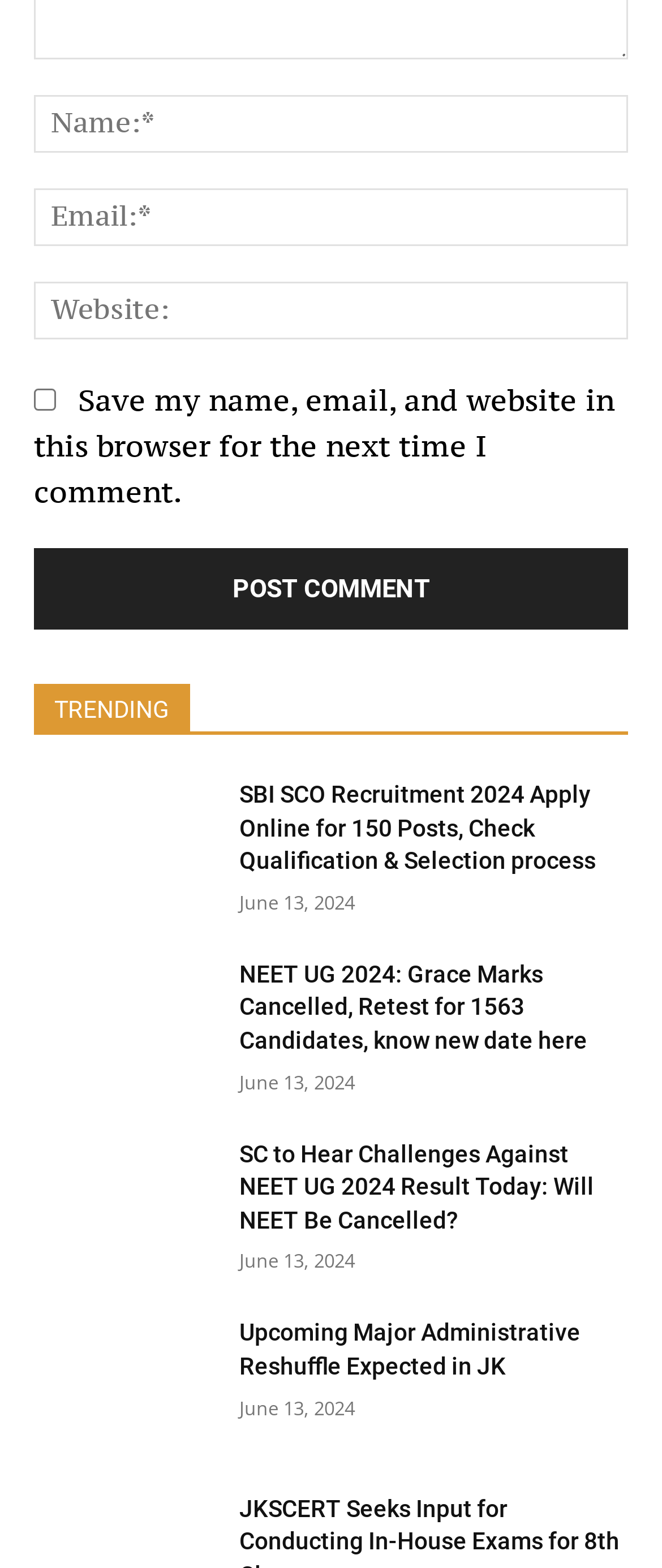What is the category of the articles on this webpage?
We need a detailed and meticulous answer to the question.

The webpage has a heading 'TRENDING' which suggests that the articles listed below it are trending or popular articles. The articles are related to various topics such as SBI SCO Recruitment, NEET UG, and administrative reshuffle in JK.